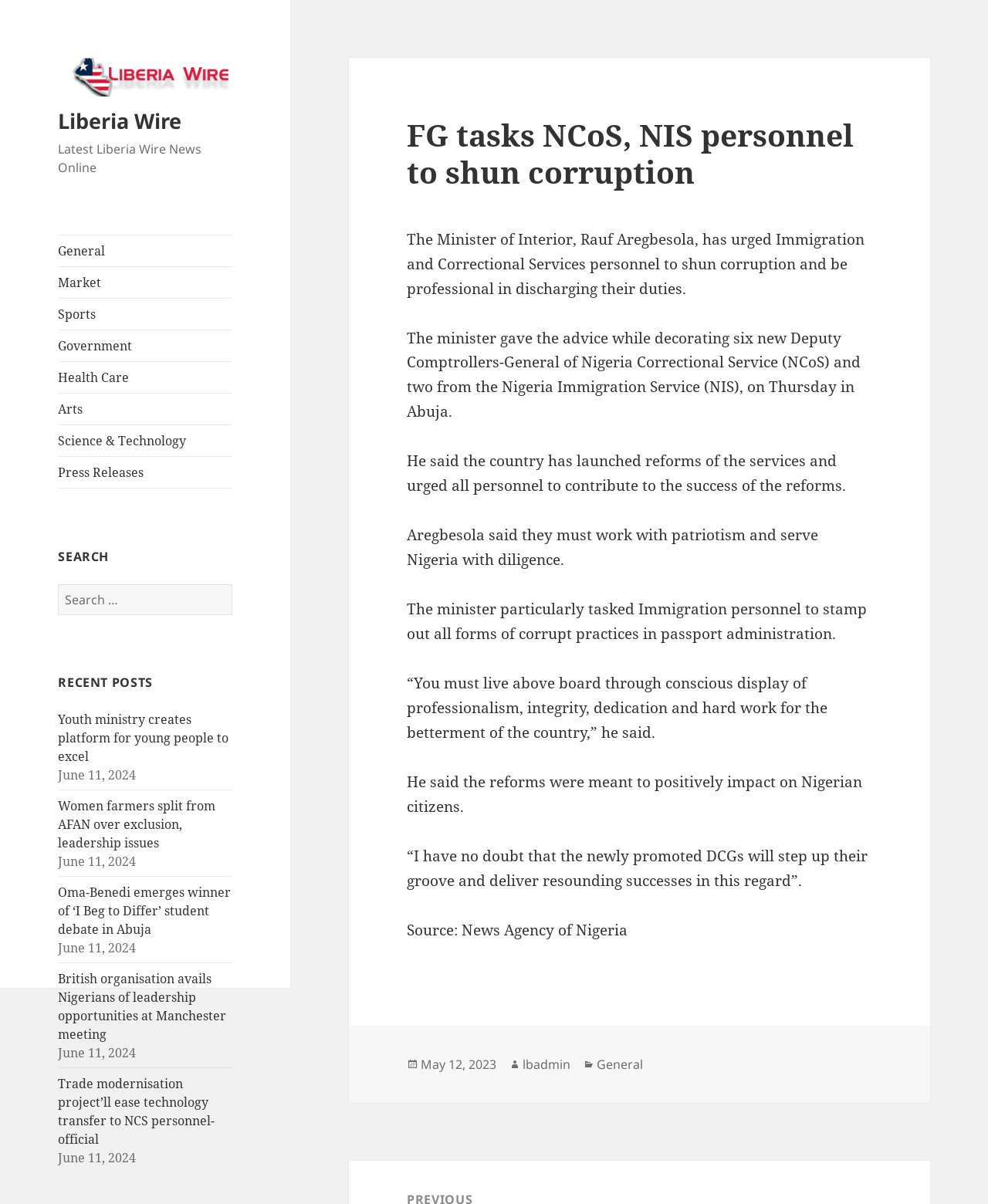Provide a one-word or short-phrase response to the question:
What is the purpose of the search bar on the webpage?

To search for news articles